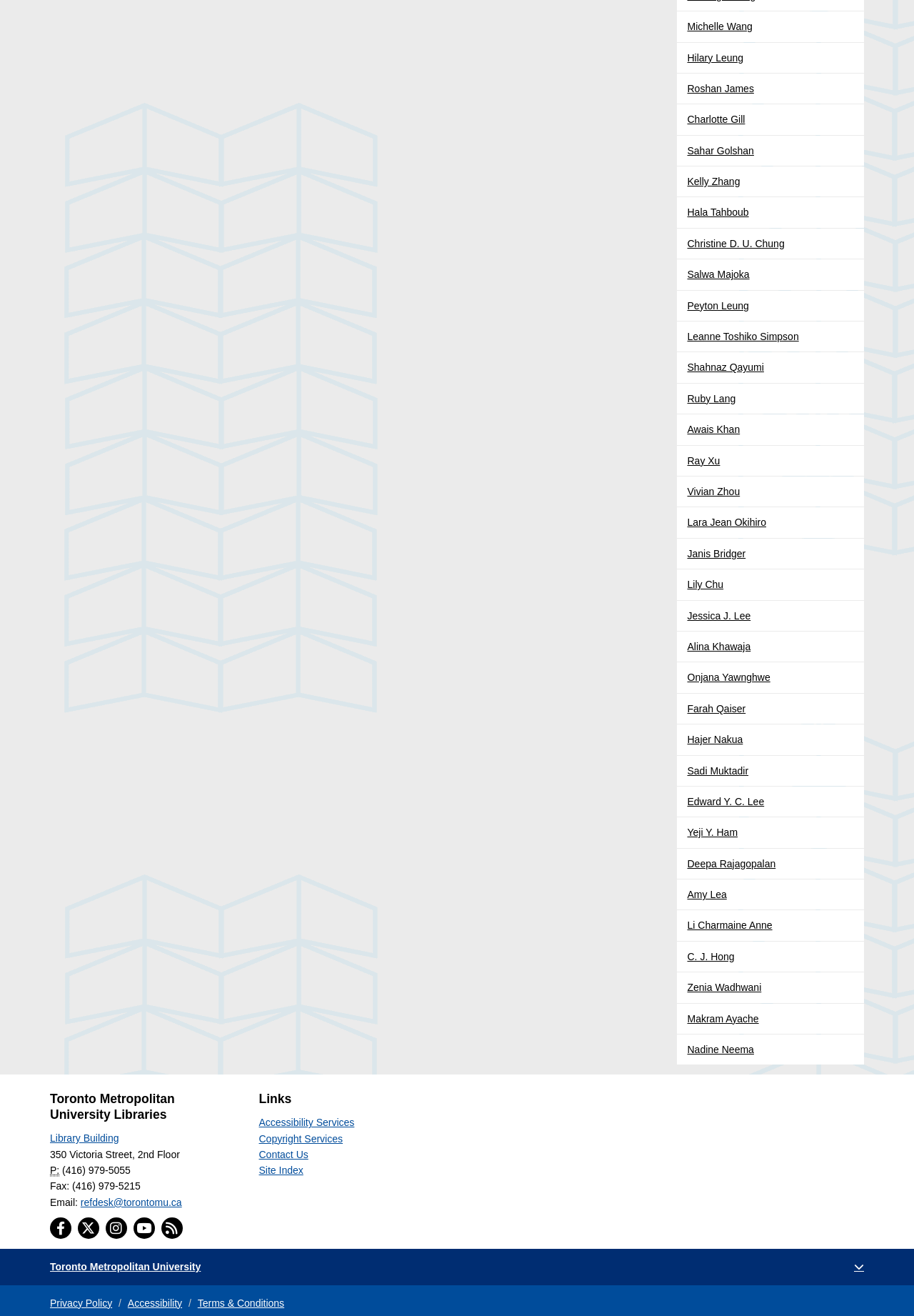Determine the bounding box coordinates for the area that needs to be clicked to fulfill this task: "Check the library's Facebook page". The coordinates must be given as four float numbers between 0 and 1, i.e., [left, top, right, bottom].

[0.055, 0.925, 0.078, 0.941]